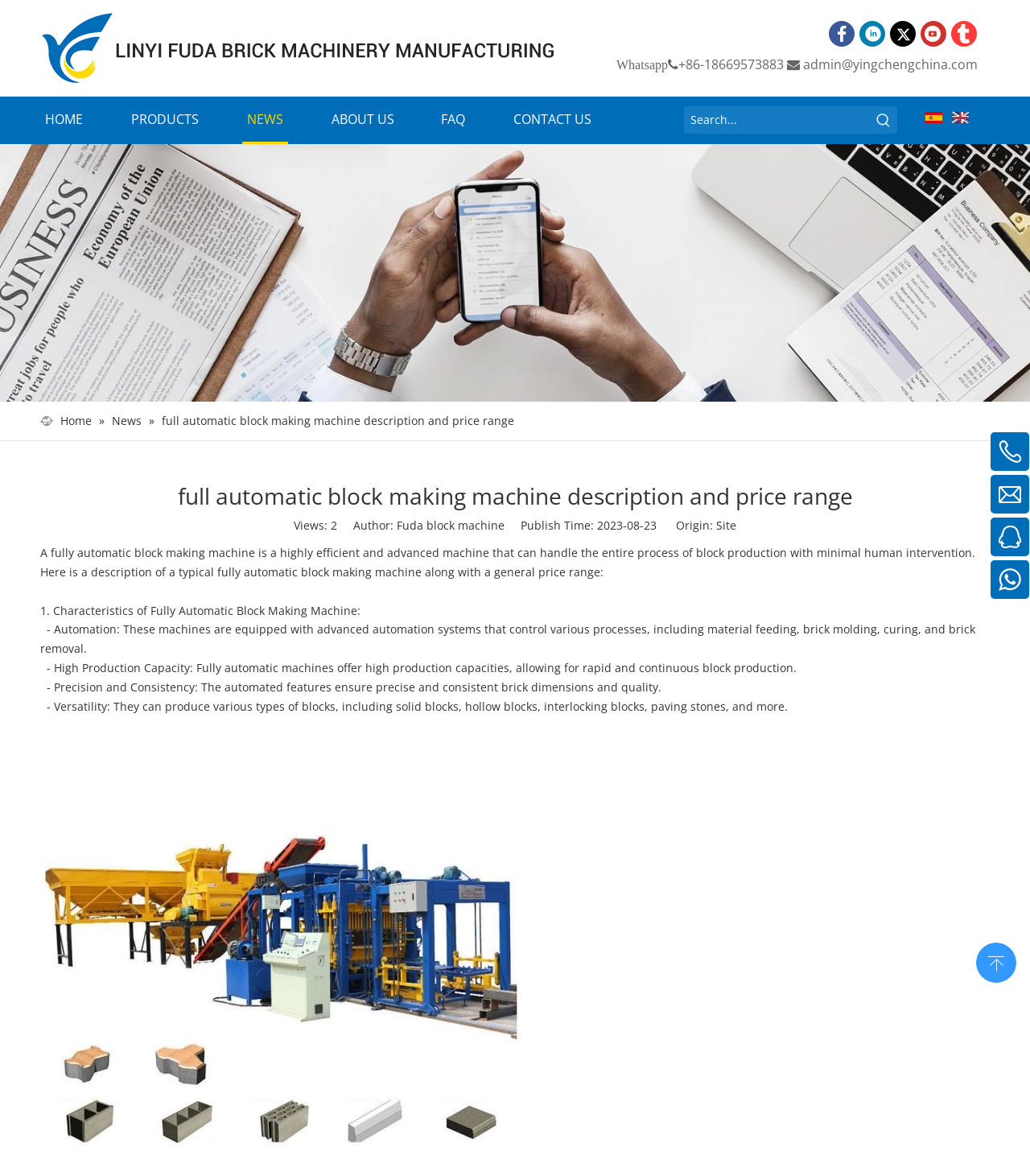What is the purpose of a fully automatic block making machine?
Please analyze the image and answer the question with as much detail as possible.

According to the webpage, a fully automatic block making machine is a highly efficient and advanced machine that can handle the entire process of block production with minimal human intervention. This is stated in the description of the machine on the webpage.